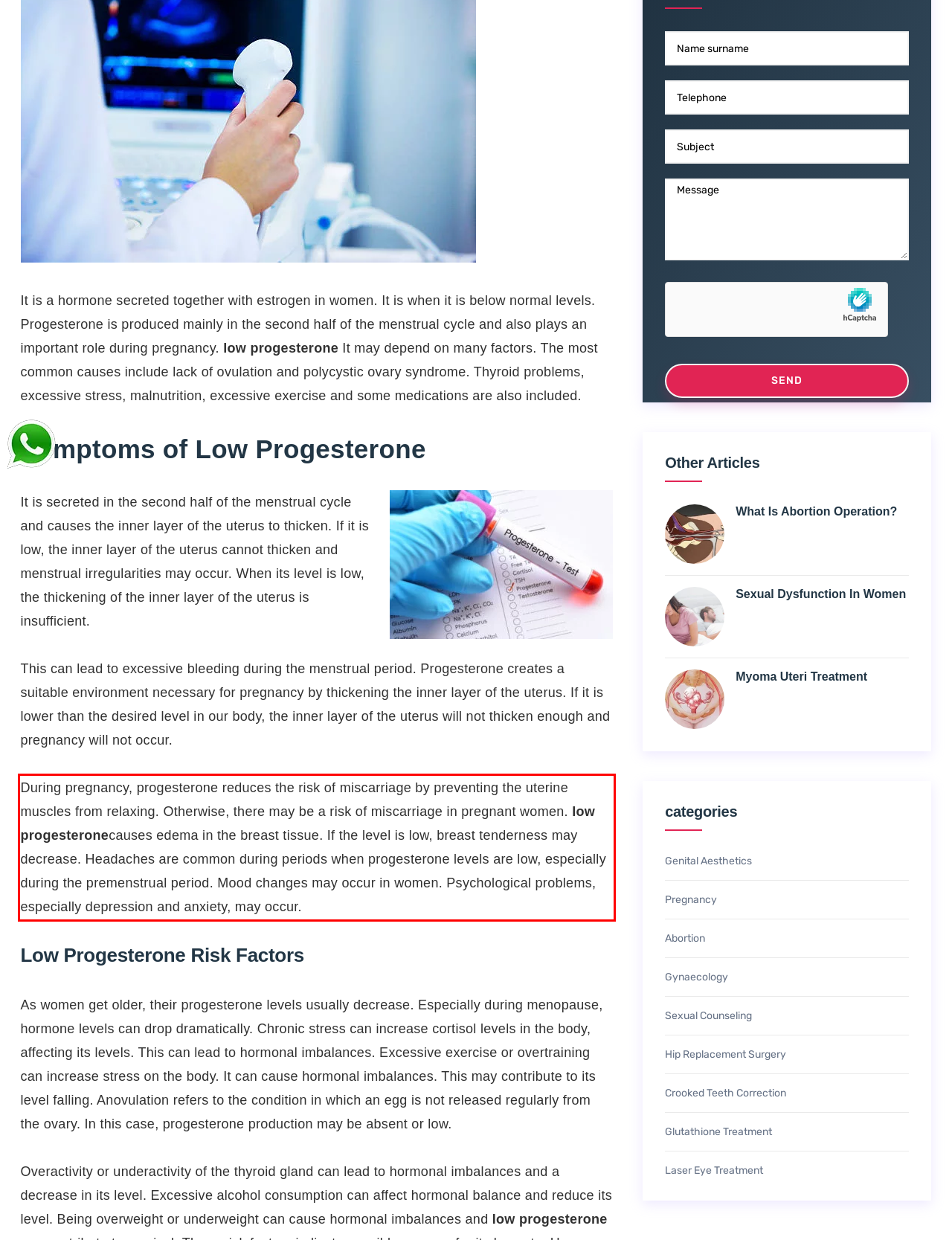Given a screenshot of a webpage containing a red rectangle bounding box, extract and provide the text content found within the red bounding box.

During pregnancy, progesterone reduces the risk of miscarriage by preventing the uterine muscles from relaxing. Otherwise, there may be a risk of miscarriage in pregnant women. low progesteronecauses edema in the breast tissue. If the level is low, breast tenderness may decrease. Headaches are common during periods when progesterone levels are low, especially during the premenstrual period. Mood changes may occur in women. Psychological problems, especially depression and anxiety, may occur.